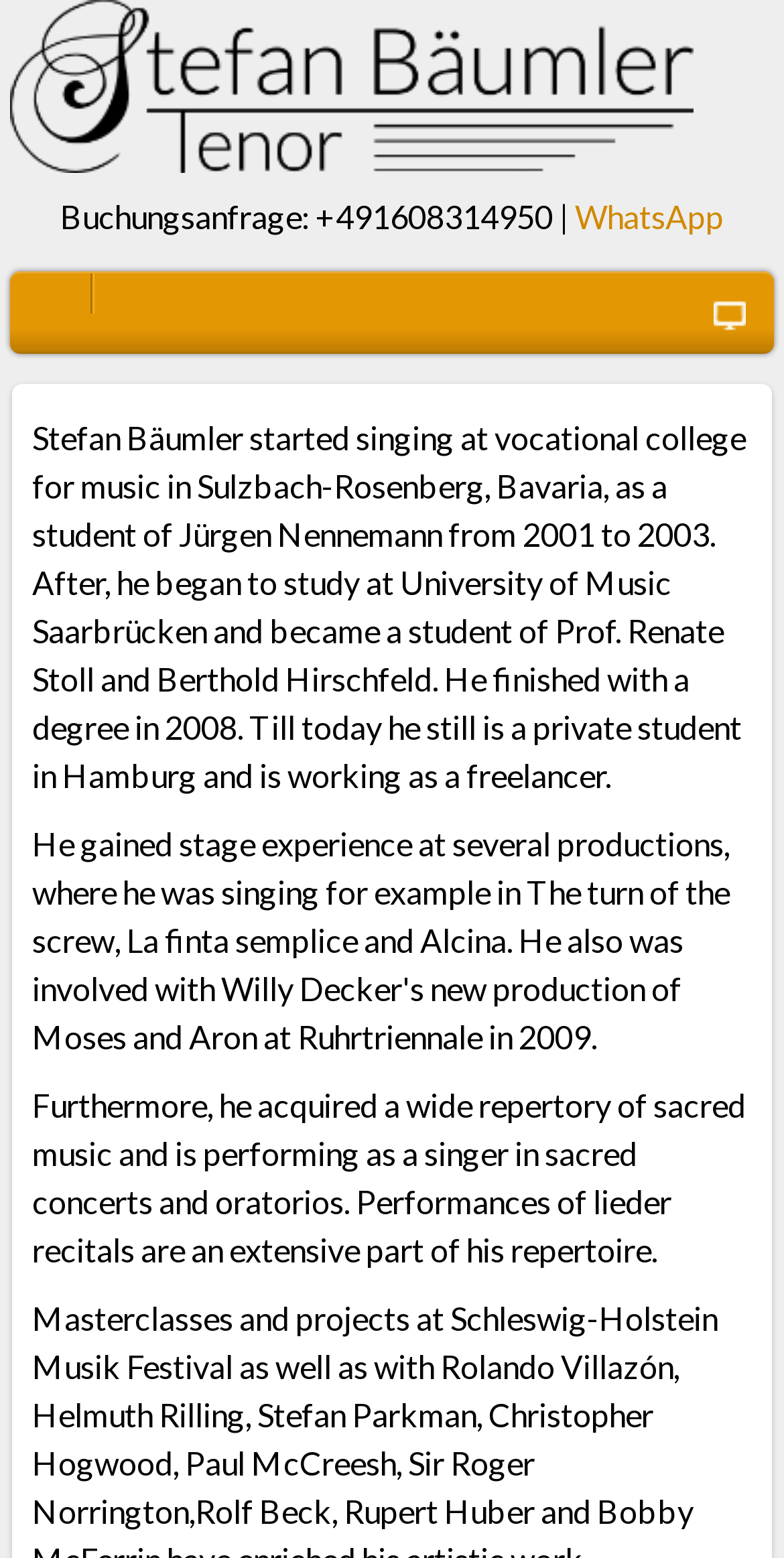Summarize the contents and layout of the webpage in detail.

The webpage is about Stefan Bäumler, a tenor singer, and his services for various events such as weddings, birthday parties, and funerals. At the top left of the page, there is a link with the text "Stefan Bäumler, Tenor" accompanied by an image of the singer. Below this, there are three links in a row, including "Buchungsanfrage:" (booking inquiry), a phone number "+491608314950", and "WhatsApp". 

To the right of these links, there is another link with no text. Below these elements, there are two blocks of text. The first block describes Stefan Bäumler's educational background, mentioning his studies at vocational college and university, and his degree in 2008. The second block of text explains his performances in sacred concerts, oratorios, and lieder recitals, highlighting his extensive repertoire.